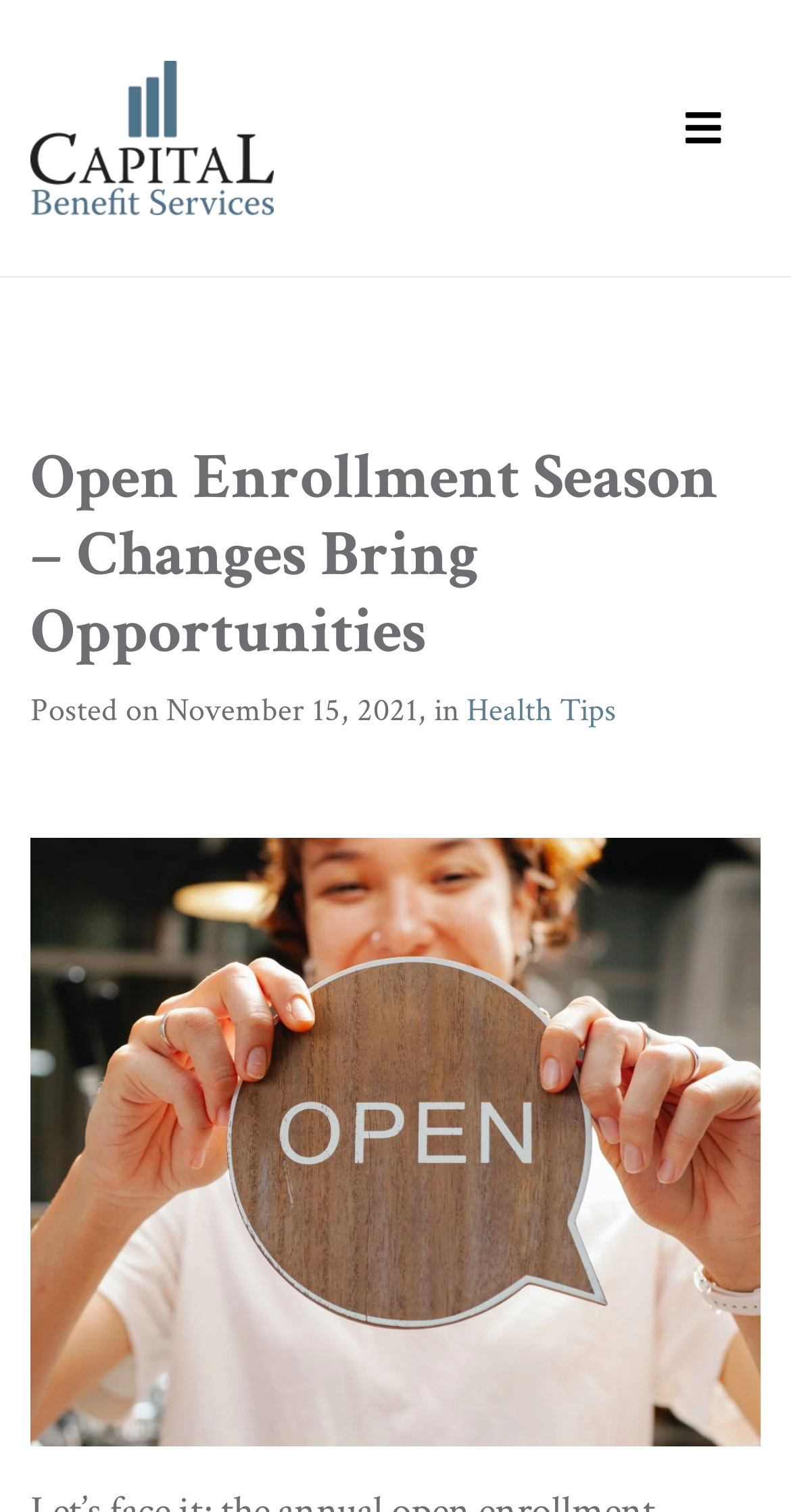Give a full account of the webpage's elements and their arrangement.

The webpage is about open enrollment season, specifically discussing changes and opportunities. At the top left of the page, there is a link to "Capital Benefit Services" accompanied by an image with the same name. 

To the right of the top section, there is a button labeled "Toggle navigation" which controls a navigation dropdown menu. 

Below the top section, there is a header area that spans the entire width of the page. Within this header, the main title "Open Enrollment Season – Changes Bring Opportunities" is prominently displayed. 

Underneath the title, there is a section with the text "Posted on" followed by the date "November 15, 2021" and a link to "Health Tips".